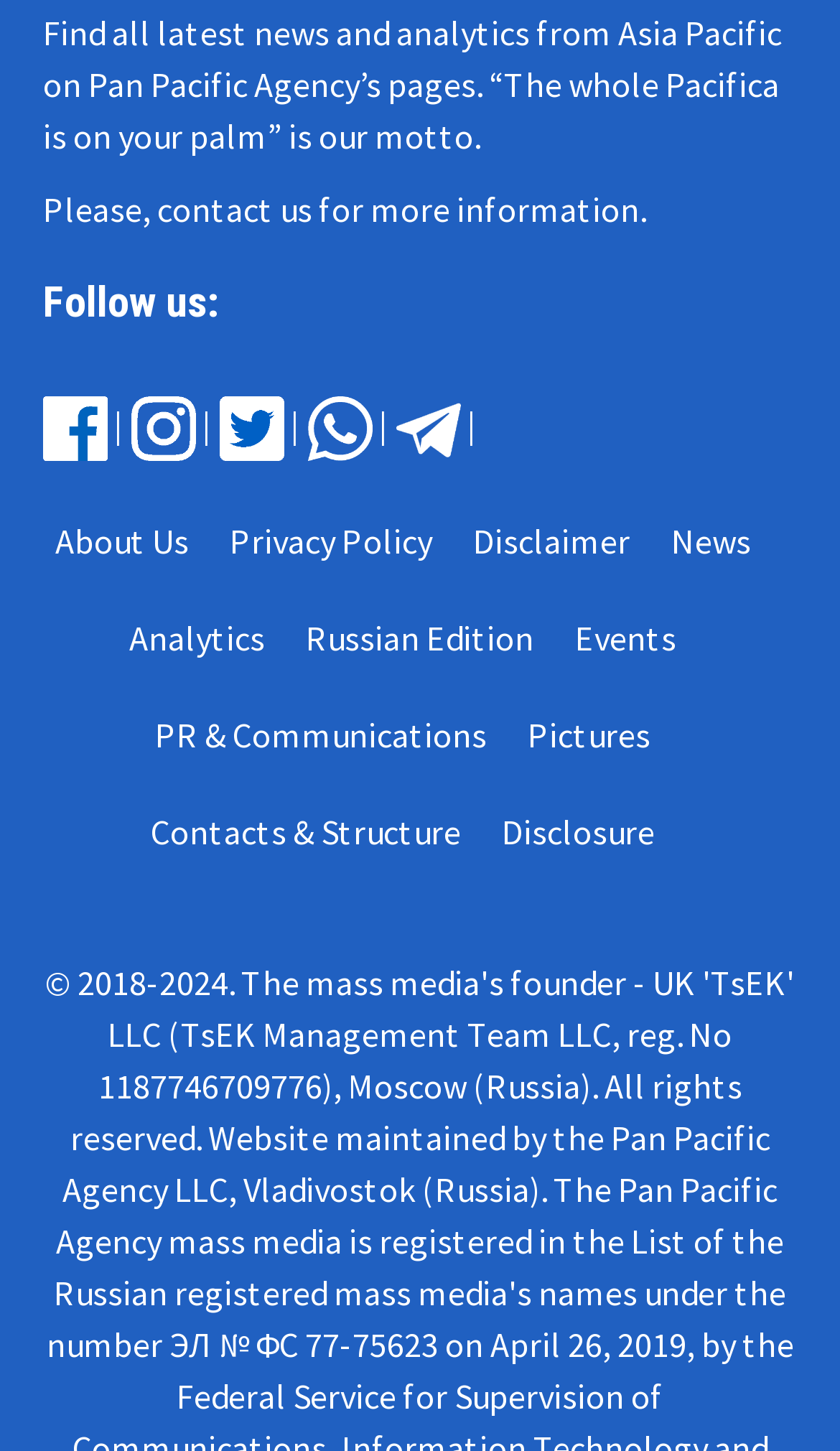Give the bounding box coordinates for the element described by: "Privacy Policy".

[0.273, 0.357, 0.555, 0.387]